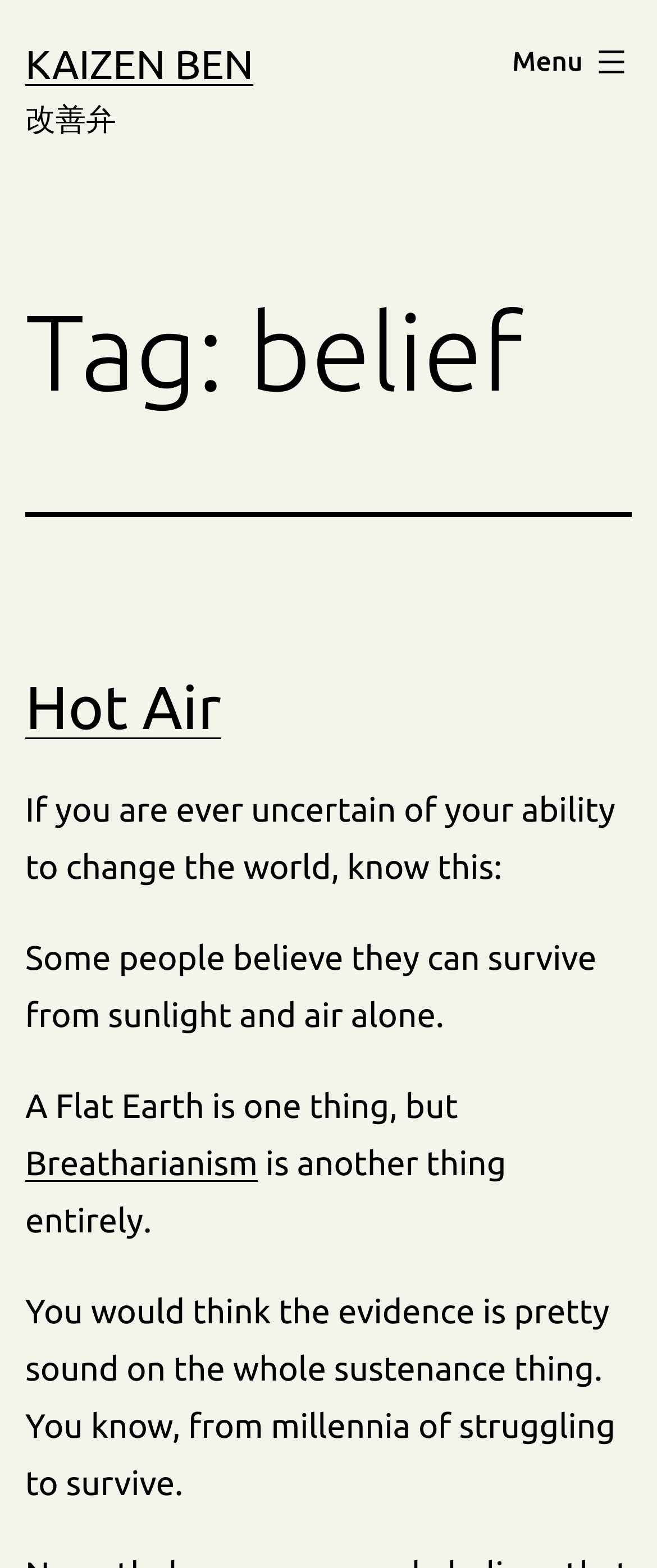Provide a thorough description of this webpage.

The webpage is about the archives of "belief" on Kaizen Ben's website. At the top left, there is a link to the website's homepage labeled "KAIZEN BEN" and a Japanese text "改善弁" next to it. On the top right, there is a button labeled "Menu" that expands to a primary menu list.

Below the top section, there is a header that spans almost the entire width of the page, with a heading "Tag: belief" in the top left corner. Below this header, there is another header that takes up the full width of the page, with a heading "Hot Air" in the top left corner. 

Under the "Hot Air" heading, there is a link to an article titled "Hot Air". Following this link, there are four paragraphs of text. The first paragraph starts with "If you are ever uncertain of your ability to change the world, know this:". The second paragraph begins with "Some people believe they can survive from sunlight and air alone." The third paragraph starts with "A Flat Earth is one thing, but" and is followed by a link to "Breatharianism". The fourth paragraph concludes with "is another thing entirely. You would think the evidence is pretty sound on the whole sustenance thing. You know, from millennia of struggling to survive."